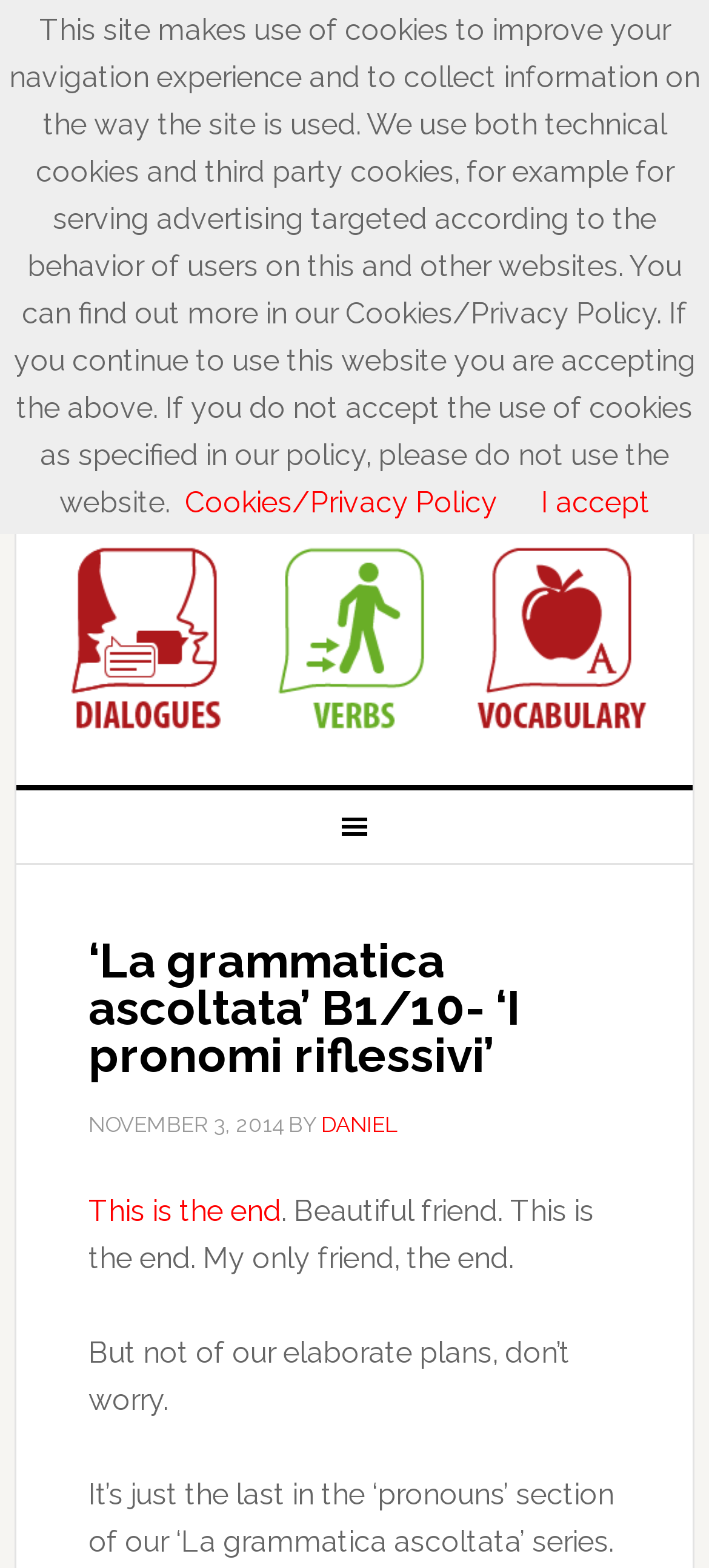What is the name of the Italian grammar series?
Answer the question with detailed information derived from the image.

The name of the Italian grammar series can be found in the header of the webpage, which is 'La grammatica ascoltata'.